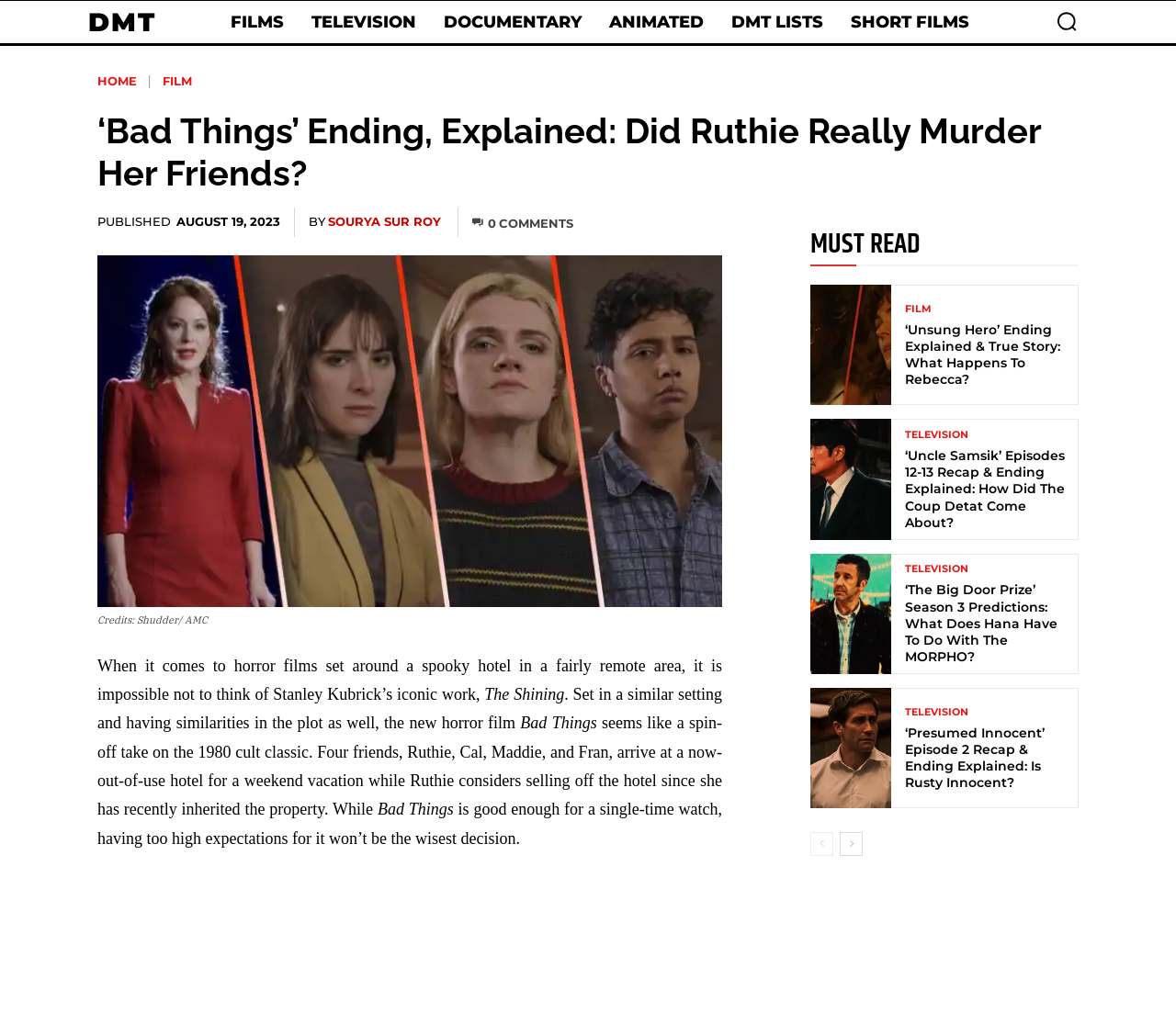Please find the bounding box coordinates of the element's region to be clicked to carry out this instruction: "Read the article 'Bad Things' Ending, Explained: Did Ruthie Really Murder Her Friends?".

[0.083, 0.108, 0.917, 0.189]